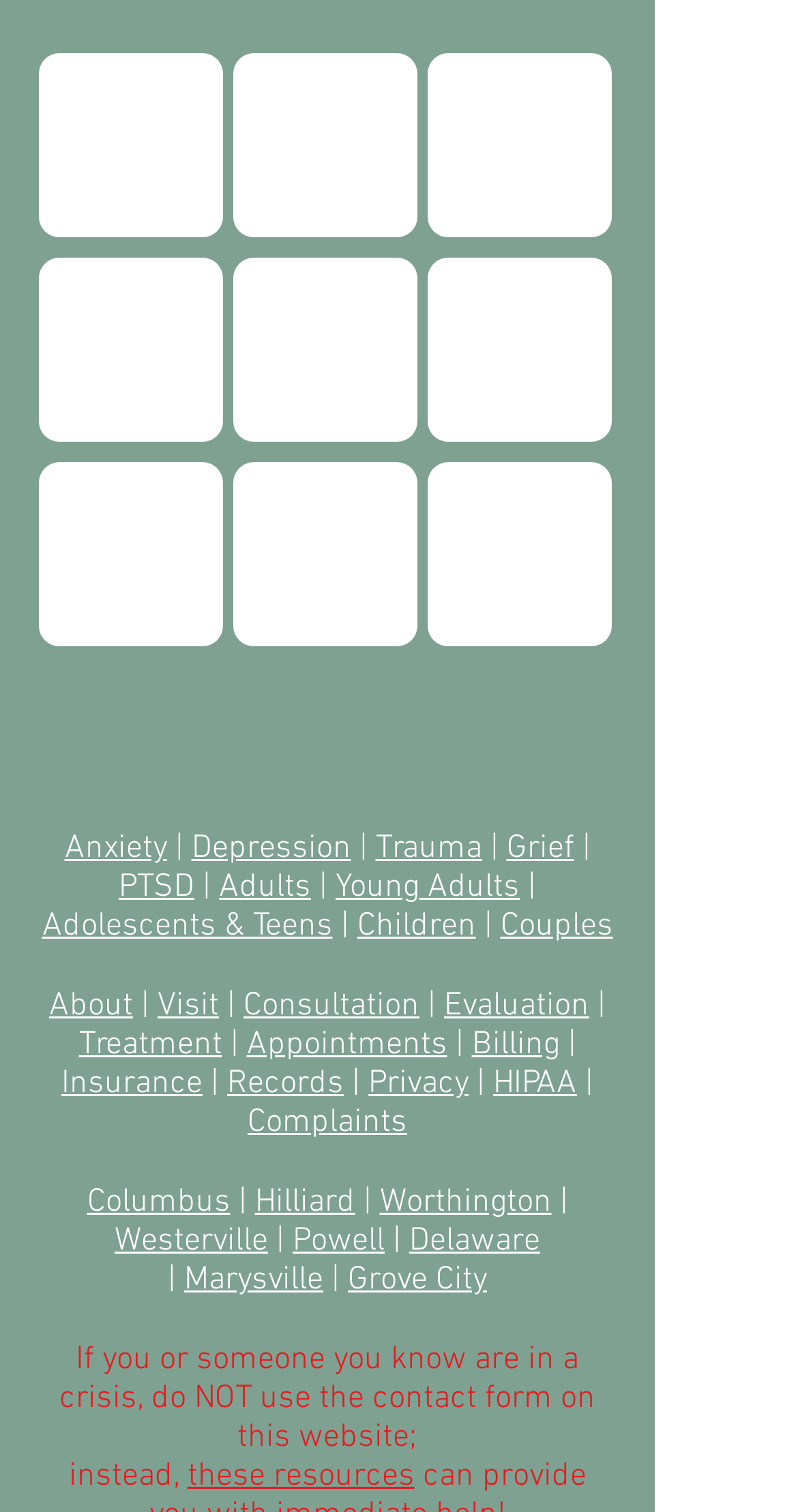Specify the bounding box coordinates of the area to click in order to execute this command: 'Get help with these resources in crisis'. The coordinates should consist of four float numbers ranging from 0 to 1, and should be formatted as [left, top, right, bottom].

[0.235, 0.963, 0.519, 0.99]